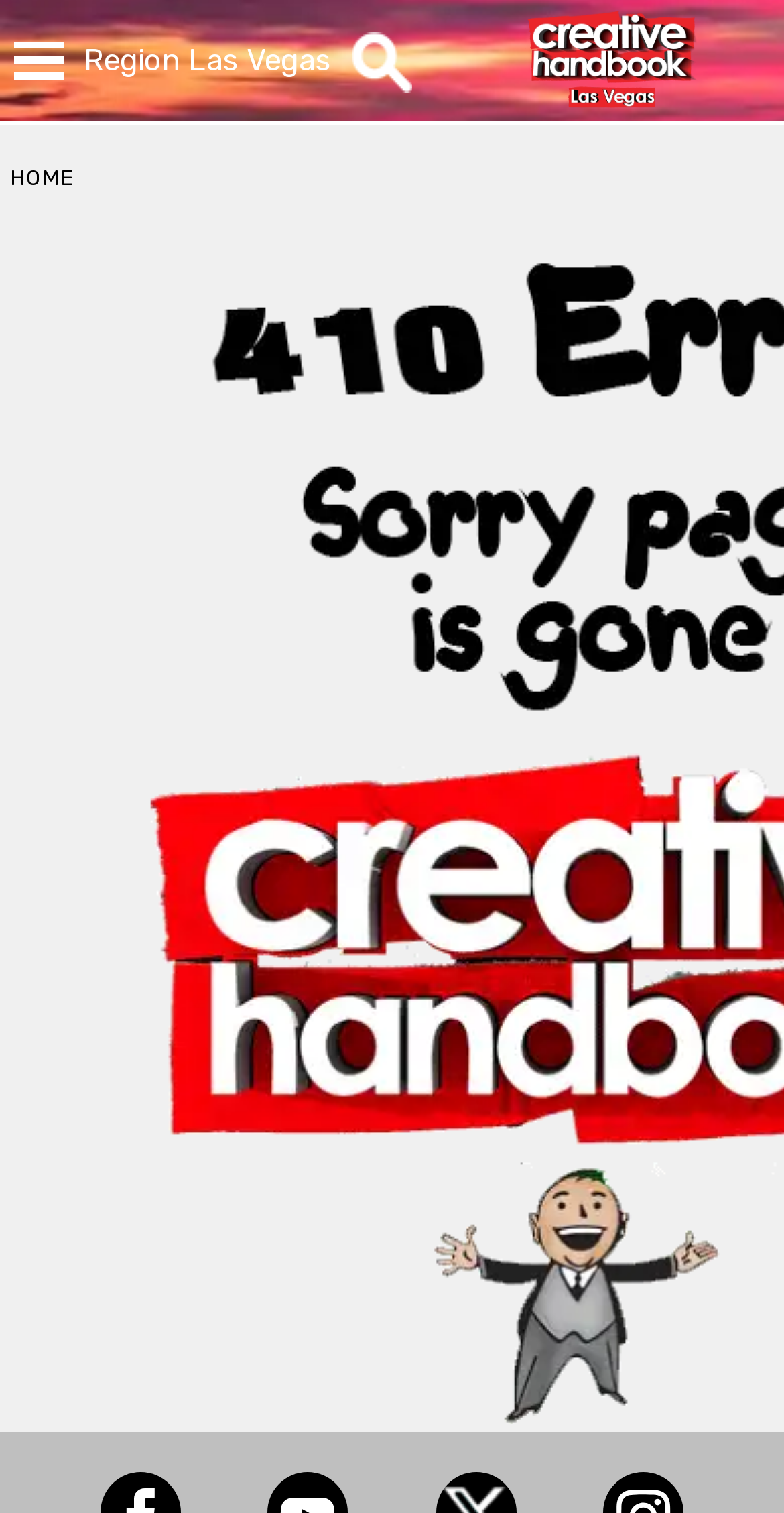Generate a thorough description of the webpage.

The webpage appears to be a categorized listing page, with a focus on the Las Vegas region. At the top, there is a loading message "Categories Loading..." that spans about half of the screen width. Below this, there are two static text elements, "Region" and "Las Vegas", positioned side by side, with "Las Vegas" being the selected region. 

To the right of the region selection, there is a search icon, represented by an image. Further to the right, there is a link to the "Creative Handbook", accompanied by a small icon. 

At the top-left corner, there is a link to the "HOME" page.